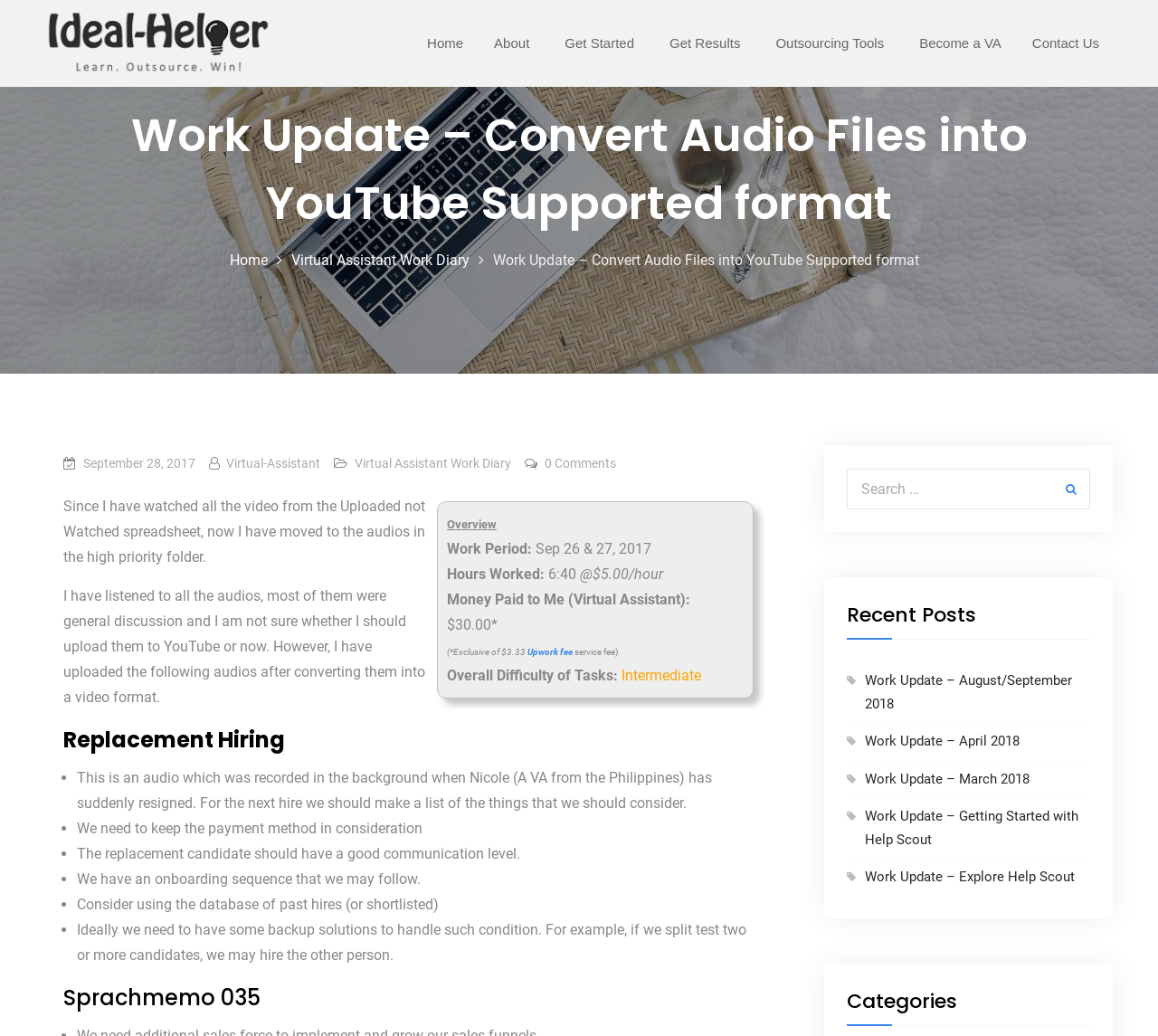Please identify the coordinates of the bounding box that should be clicked to fulfill this instruction: "View 'Work Update – Convert Audio Files into YouTube Supported format'".

[0.039, 0.099, 0.961, 0.23]